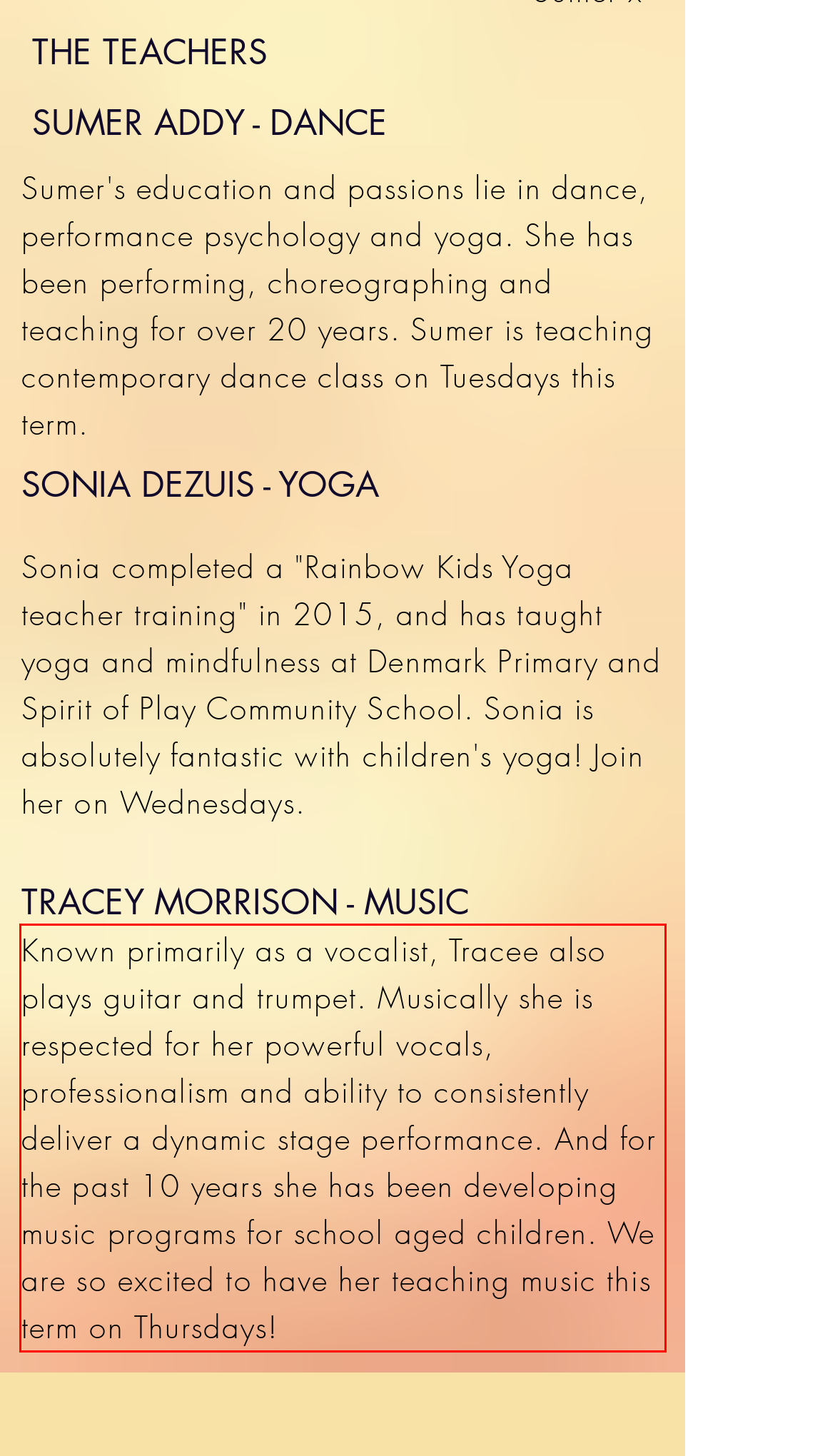You have a webpage screenshot with a red rectangle surrounding a UI element. Extract the text content from within this red bounding box.

Known primarily as a vocalist, Tracee also plays guitar and trumpet. Musically she is respected for her powerful vocals, professionalism and ability to consistently deliver a dynamic stage performance. And for the past 10 years she has been developing music programs for school aged children. We are so excited to have her teaching music this term on Thursdays!